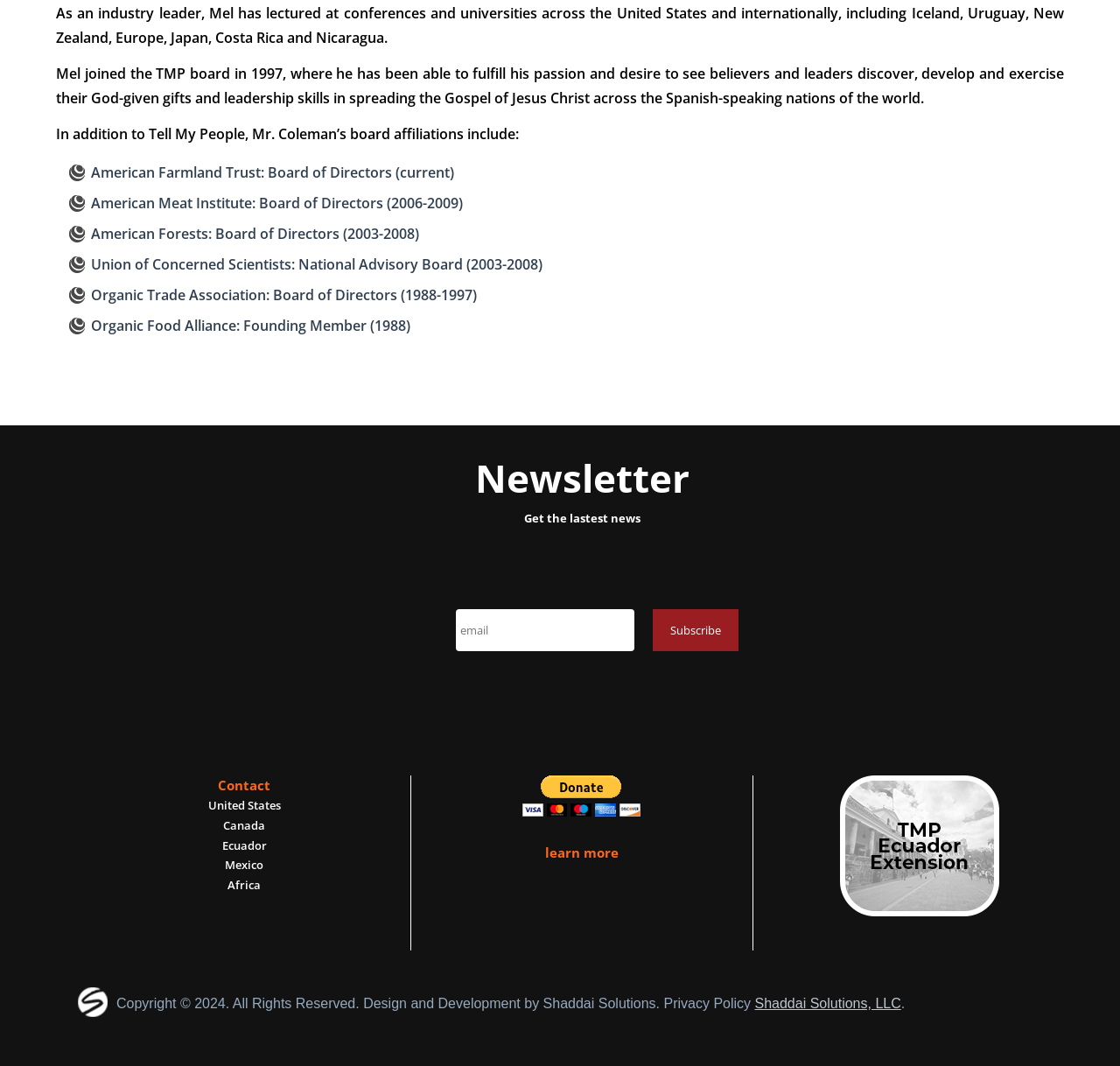What is the purpose of the 'Contact form'?
Look at the image and answer with only one word or phrase.

Get the latest news